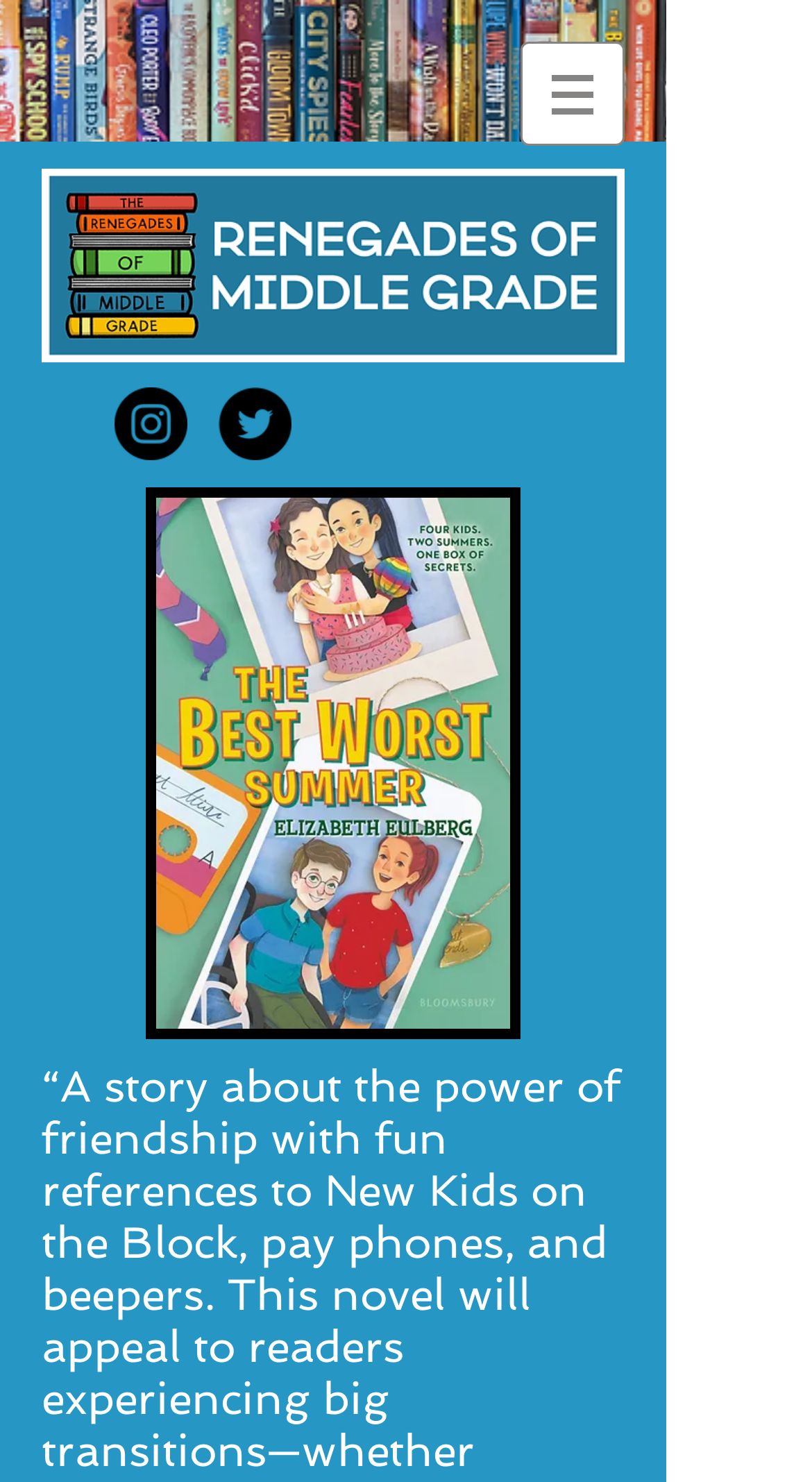Generate a comprehensive description of the webpage content.

The webpage is a profile page for the book "Best Worst Summer" by Elizabeth Eulberg. At the top, there is a navigation bar labeled "Site" with a button that has a popup menu. The button is accompanied by a small image. 

Below the navigation bar, there is a social bar with two links, "Instagram" and "Twitter", each accompanied by its respective icon. 

To the right of the social bar, there is a large banner image, "Renegades Website Banner.png", which spans most of the width of the page. 

Further down, there is a large image of the book cover, "Best Worst Summer.jpeg", which takes up a significant portion of the page.